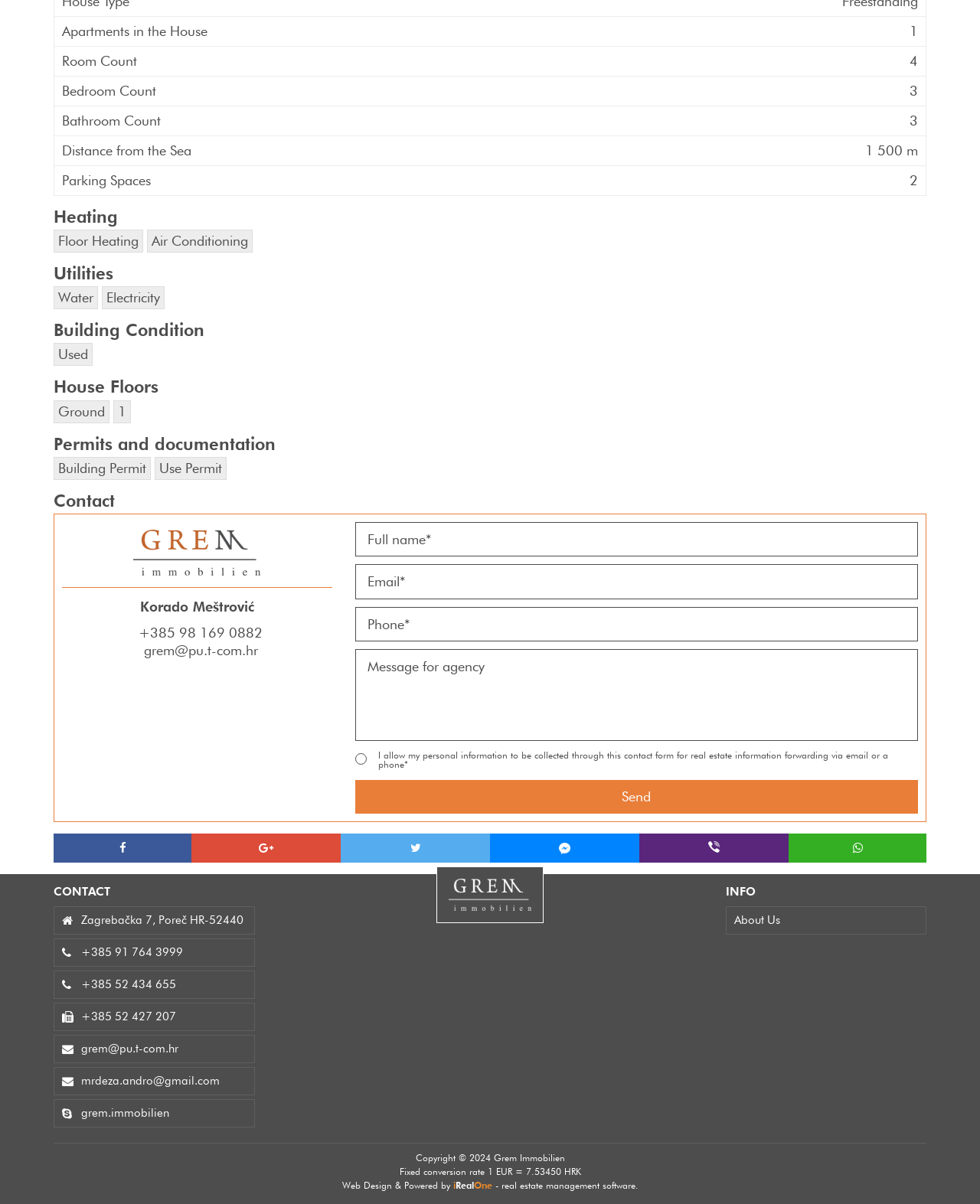Find the bounding box coordinates of the element I should click to carry out the following instruction: "Click the 'Heating' heading".

[0.055, 0.172, 0.945, 0.188]